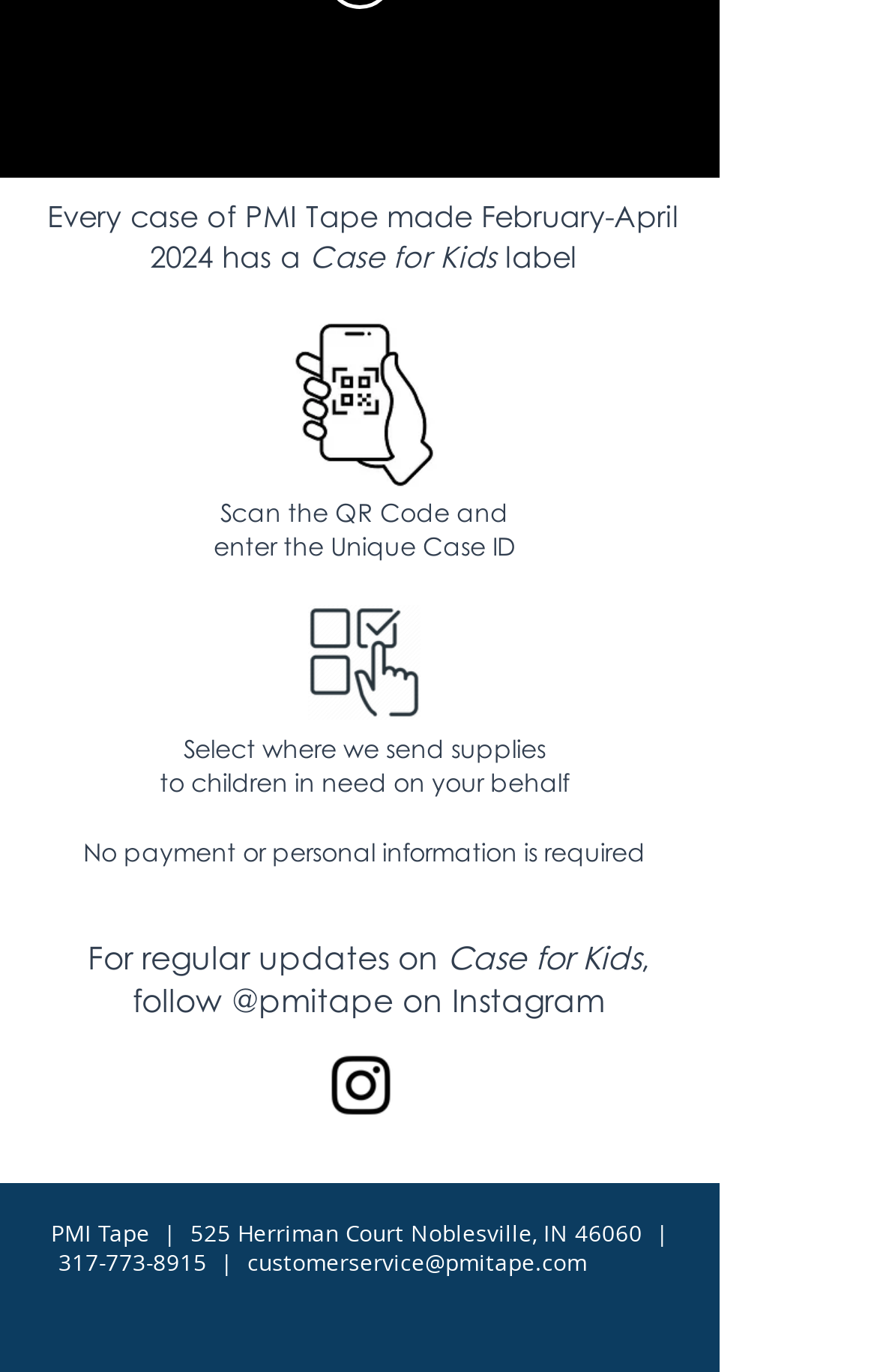Determine the bounding box coordinates for the UI element described. Format the coordinates as (top-left x, top-left y, bottom-right x, bottom-right y) and ensure all values are between 0 and 1. Element description: customerservice@pmitape.com

[0.282, 0.909, 0.669, 0.931]